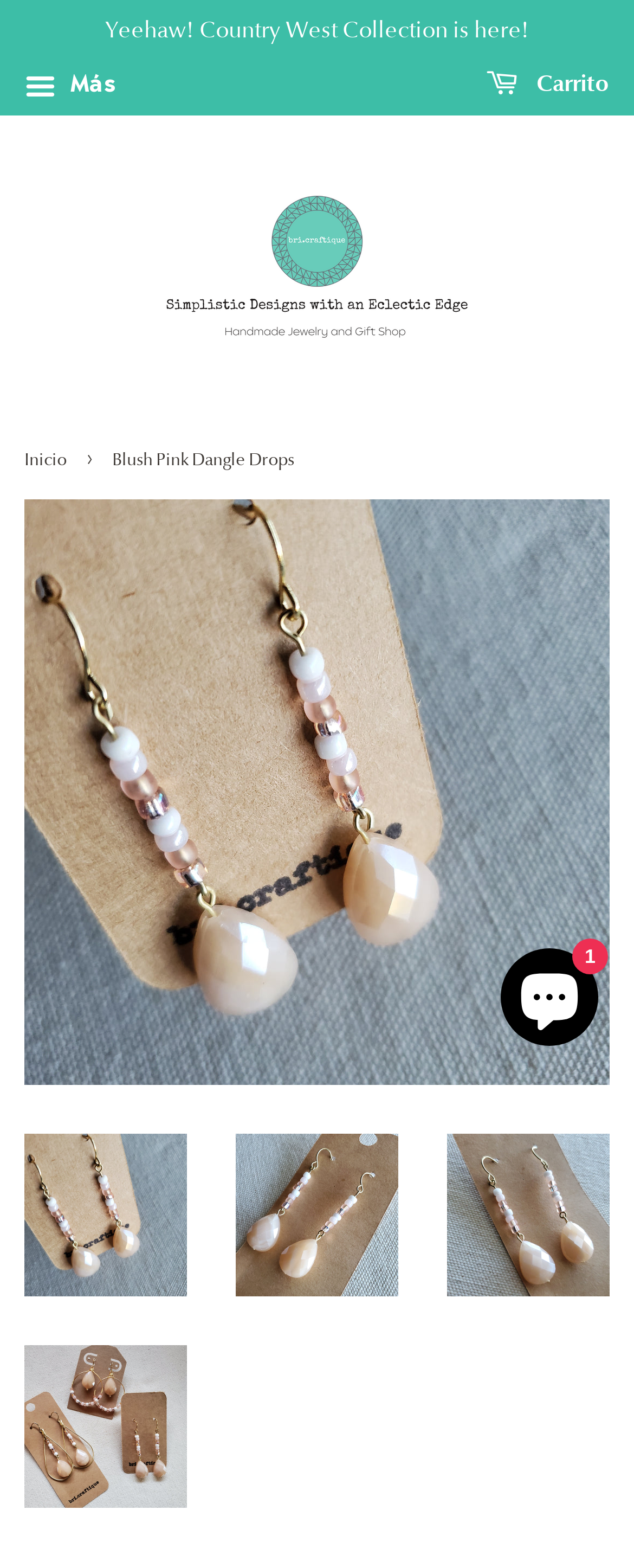Detail the various sections and features of the webpage.

This webpage is about a product called "Blush Pink Dangle Drops" from bri.craftique. At the top, there is a navigation bar with a link to "Yeehaw! Country West Collection is here!" on the left and a "Carrito" link on the right. Below the navigation bar, there is a button labeled "Más" on the left and a link to "bri.craftique" on the right, accompanied by an image of the brand's logo.

Below the top navigation bar, there is a breadcrumbs navigation section with a link to "Inicio" and a static text "Blush Pink Dangle Drops". Underneath, there is a large image of the product, taking up most of the width of the page.

On the right side of the page, there are four links to the product "Blush Pink Dangle Drops", each accompanied by a small image of the product. These links are arranged vertically, with the first one at the top, the second one in the middle, the third one near the bottom, and the fourth one at the very bottom.

At the bottom right corner of the page, there is a chat window from Shopify with a button labeled "Ventana de chat" and an image of a chat icon.